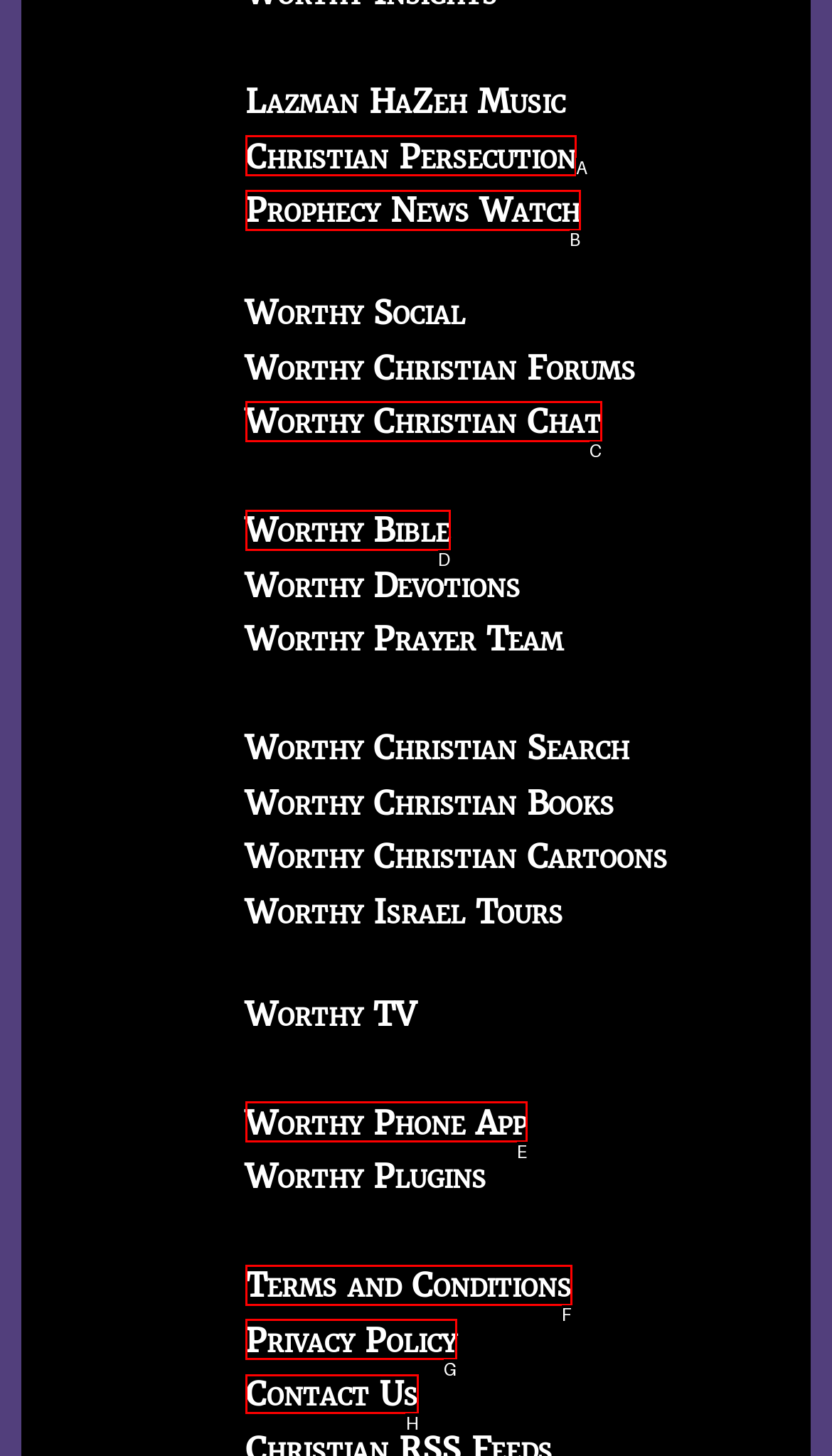Identify the correct option to click in order to accomplish the task: Contact Us Provide your answer with the letter of the selected choice.

H